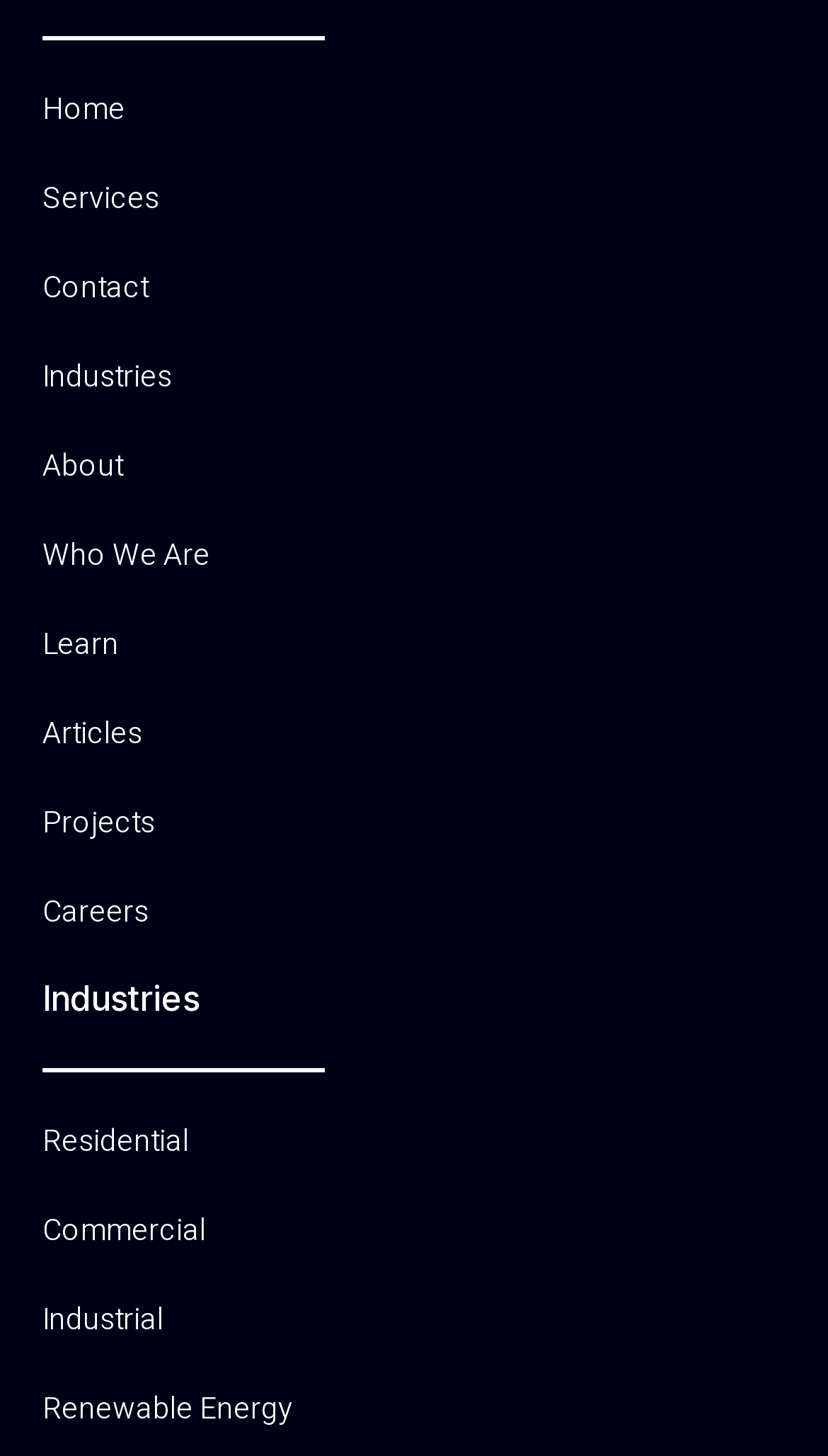Determine the bounding box coordinates of the section to be clicked to follow the instruction: "go to home page". The coordinates should be given as four float numbers between 0 and 1, formatted as [left, top, right, bottom].

[0.051, 0.059, 0.528, 0.09]